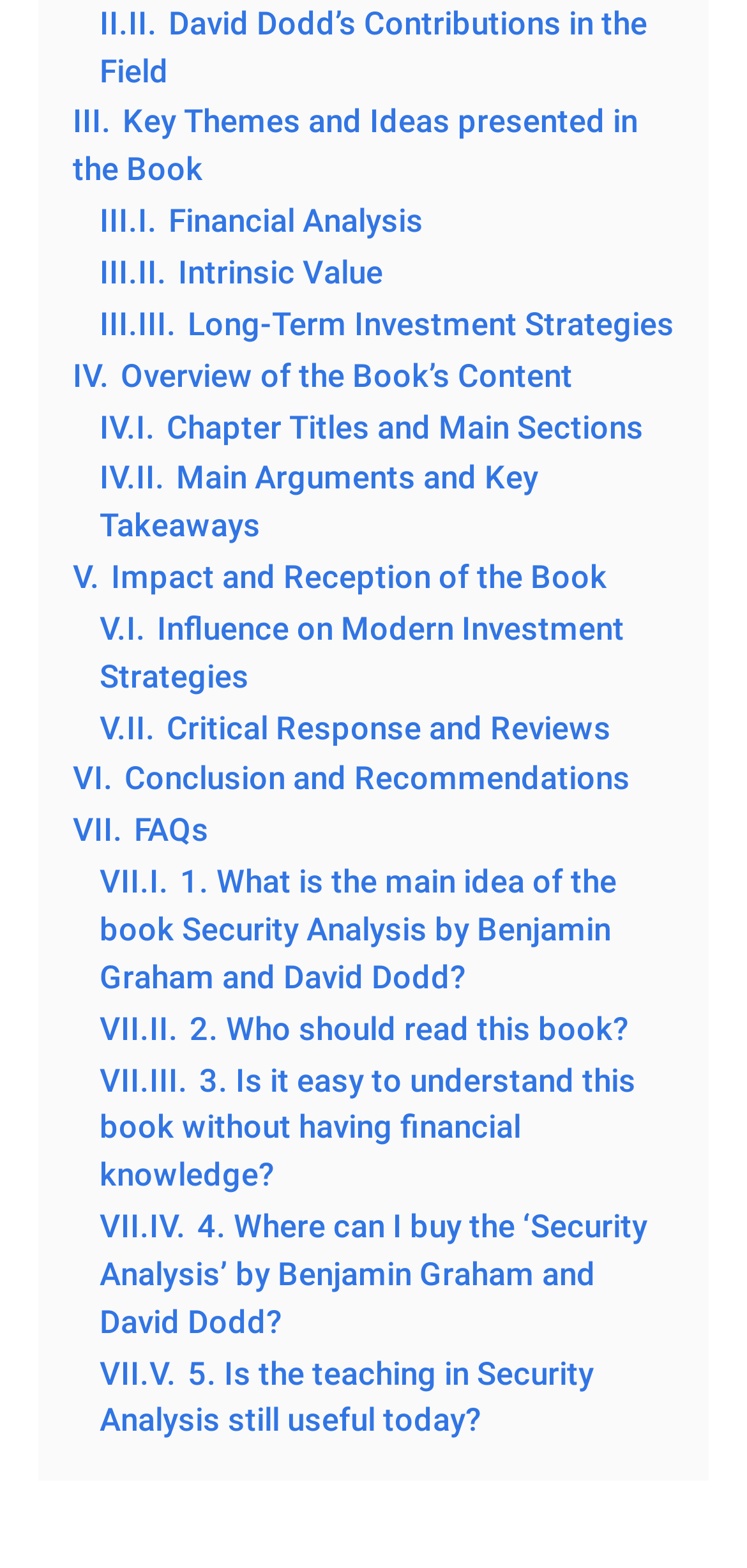Find the bounding box coordinates of the clickable region needed to perform the following instruction: "Learn about the main idea of the book Security Analysis". The coordinates should be provided as four float numbers between 0 and 1, i.e., [left, top, right, bottom].

[0.133, 0.551, 0.826, 0.635]